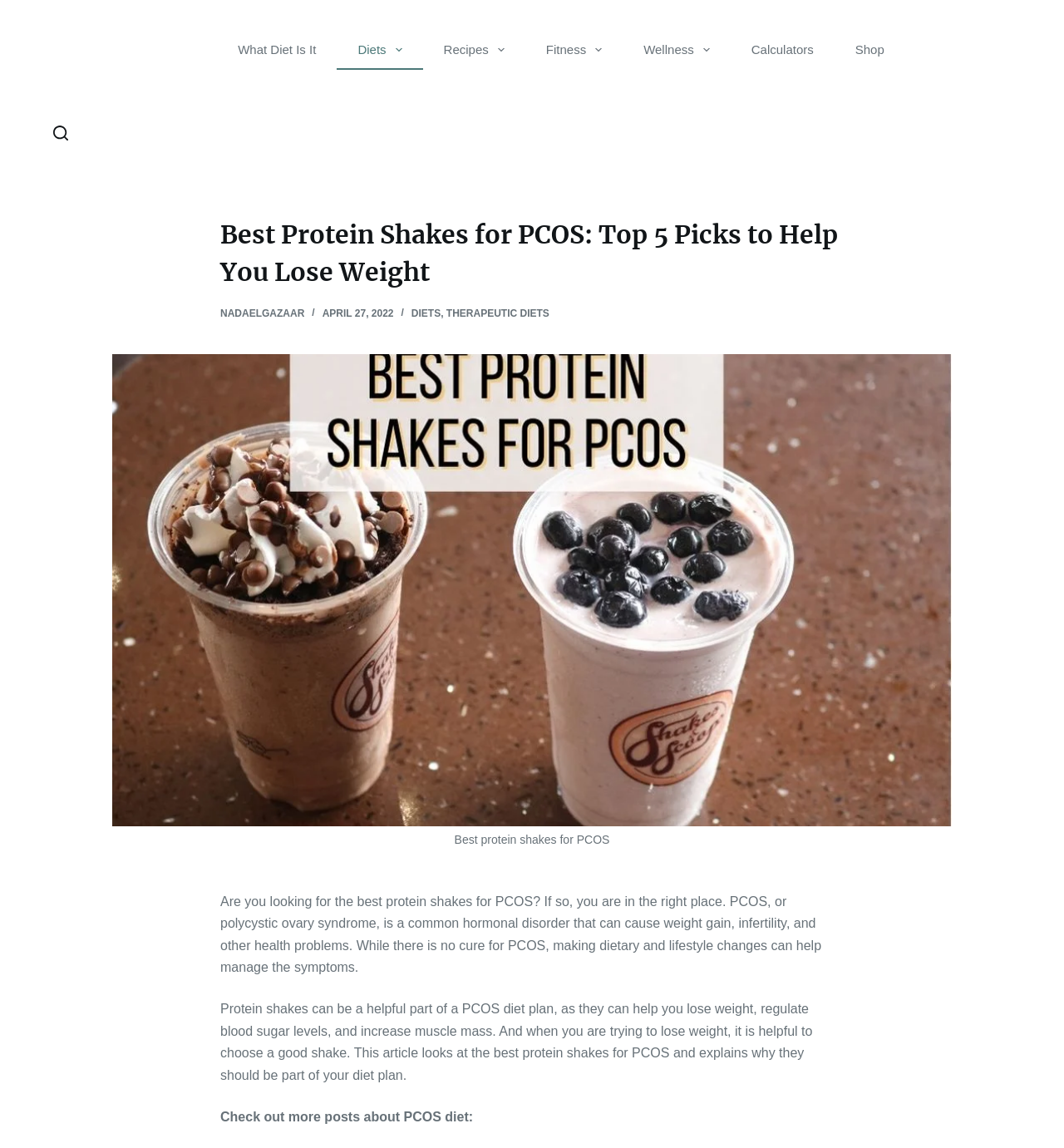Please predict the bounding box coordinates (top-left x, top-left y, bottom-right x, bottom-right y) for the UI element in the screenshot that fits the description: parent_node: Recipes aria-label="Expand dropdown menu"

[0.462, 0.035, 0.48, 0.052]